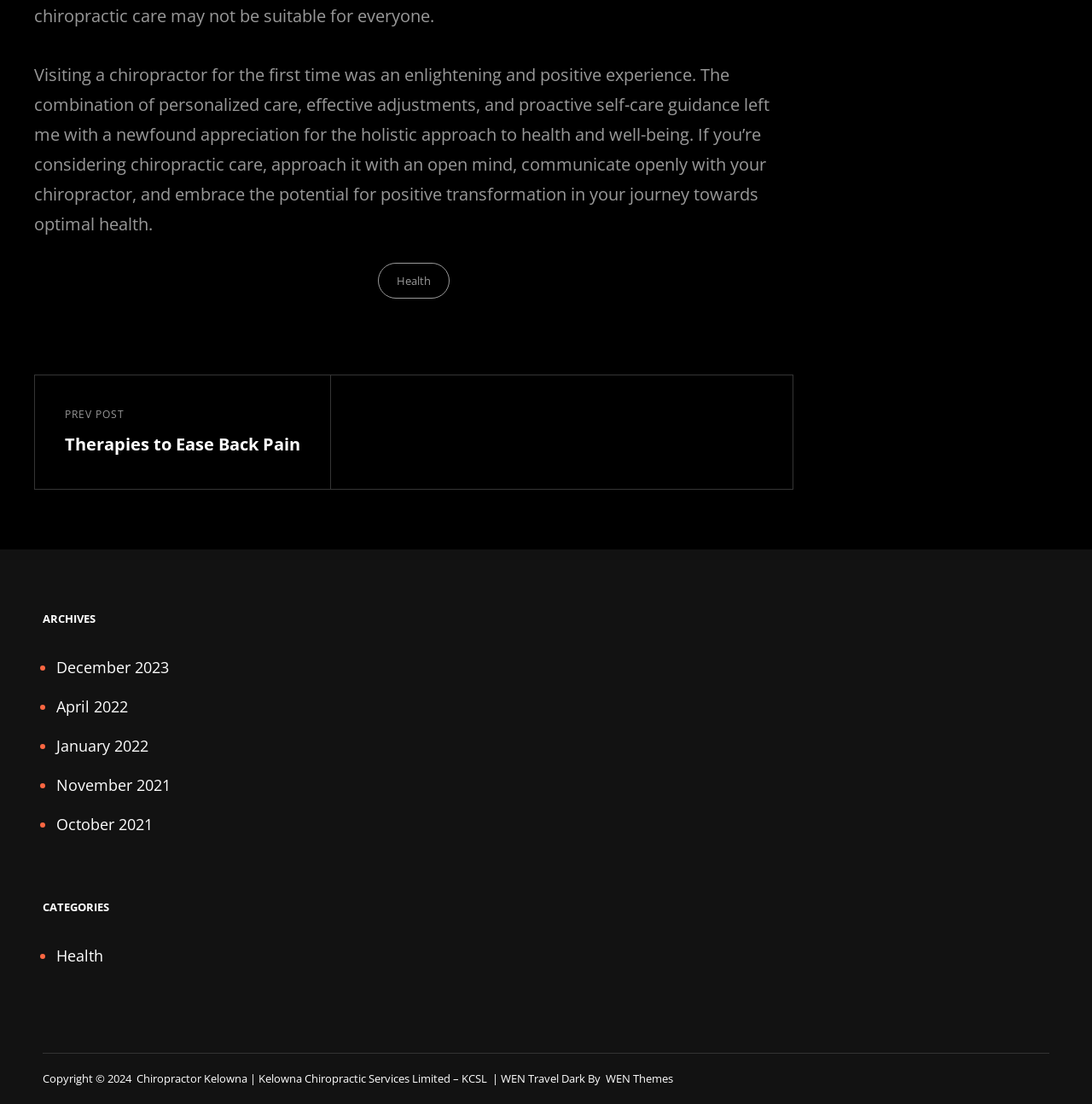Locate the bounding box coordinates of the area where you should click to accomplish the instruction: "Read the previous post".

[0.059, 0.367, 0.275, 0.415]